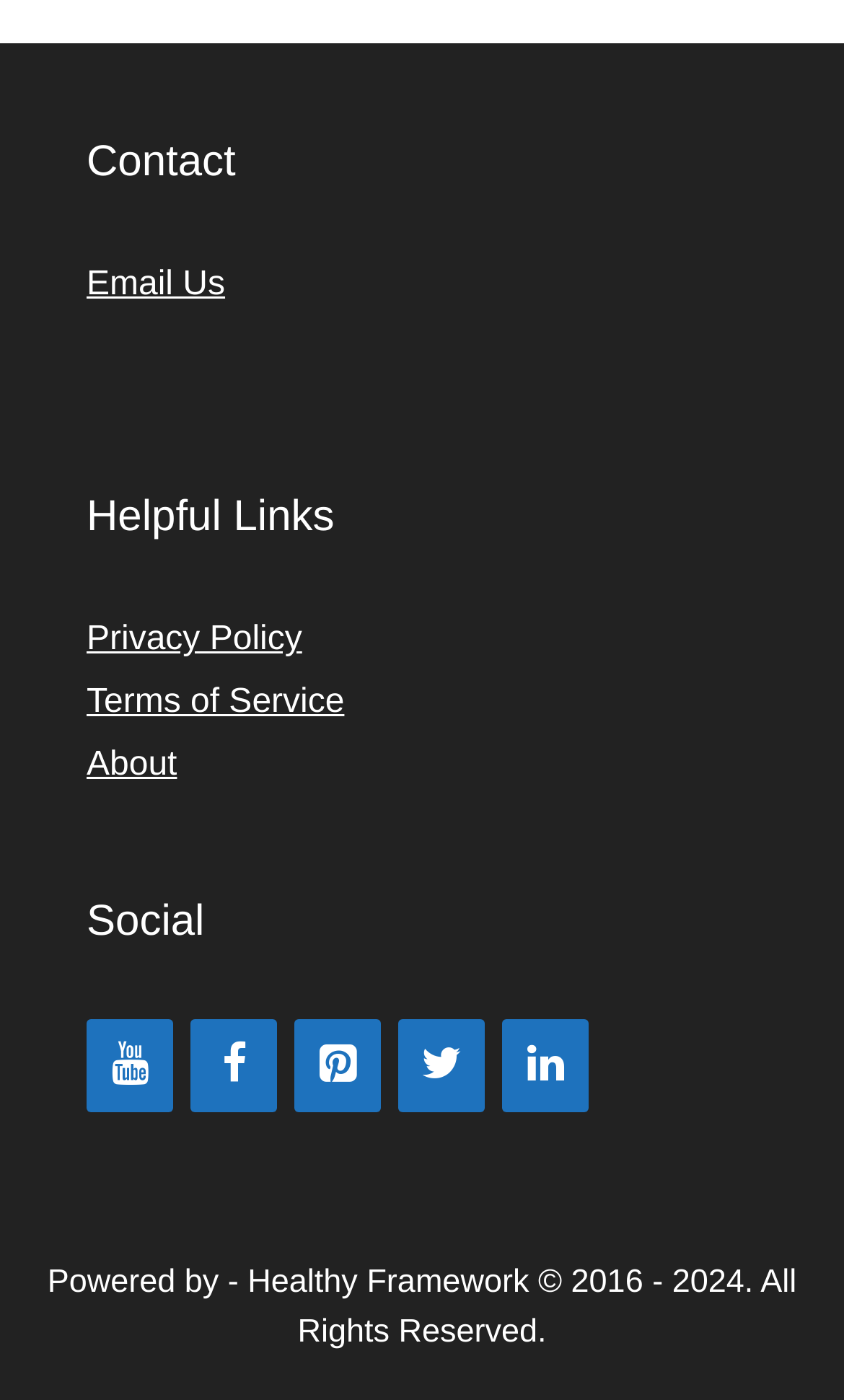Determine the bounding box for the UI element described here: "Terms of Service".

[0.103, 0.489, 0.408, 0.515]